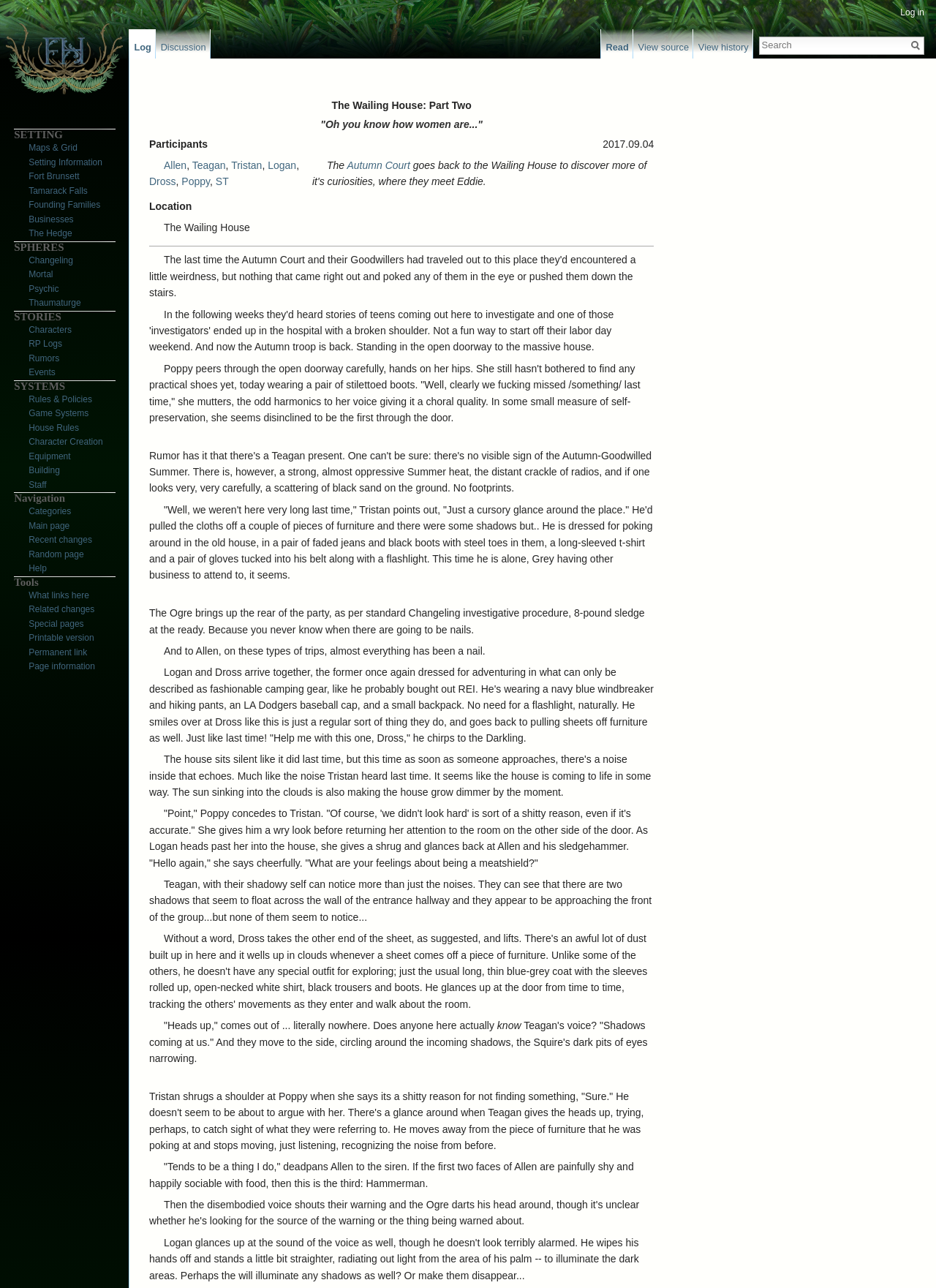Please determine the bounding box coordinates for the element with the description: "Little Forest Playschool".

None